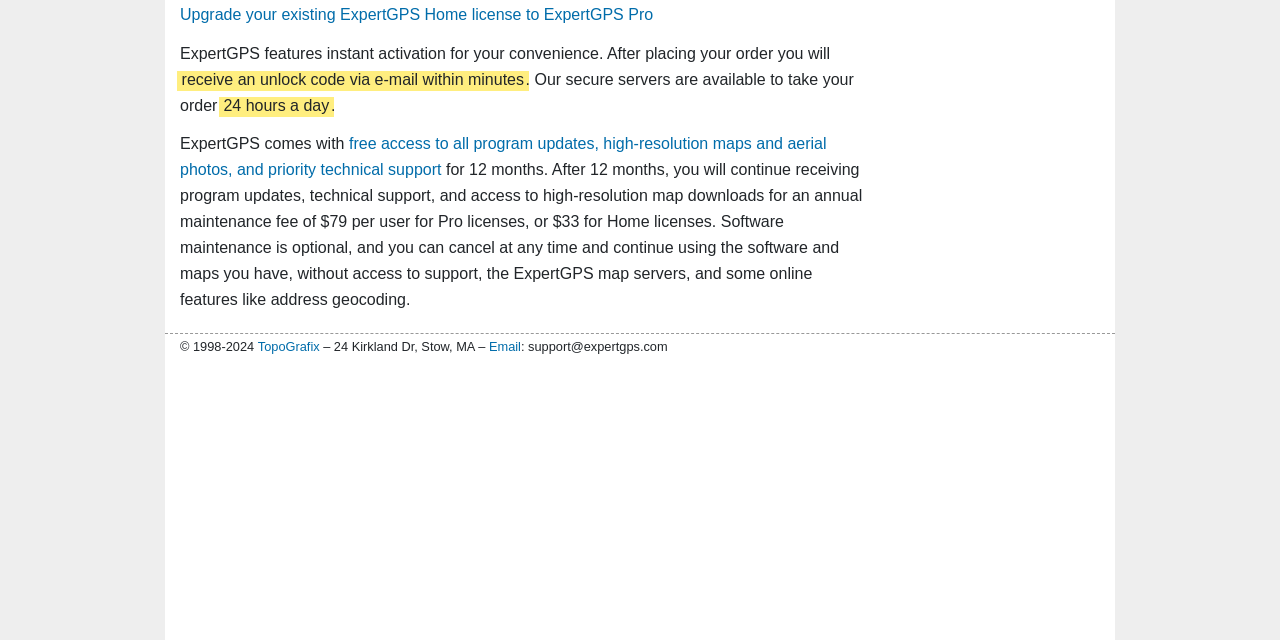Based on the element description Email, identify the bounding box of the UI element in the given webpage screenshot. The coordinates should be in the format (top-left x, top-left y, bottom-right x, bottom-right y) and must be between 0 and 1.

[0.382, 0.53, 0.407, 0.554]